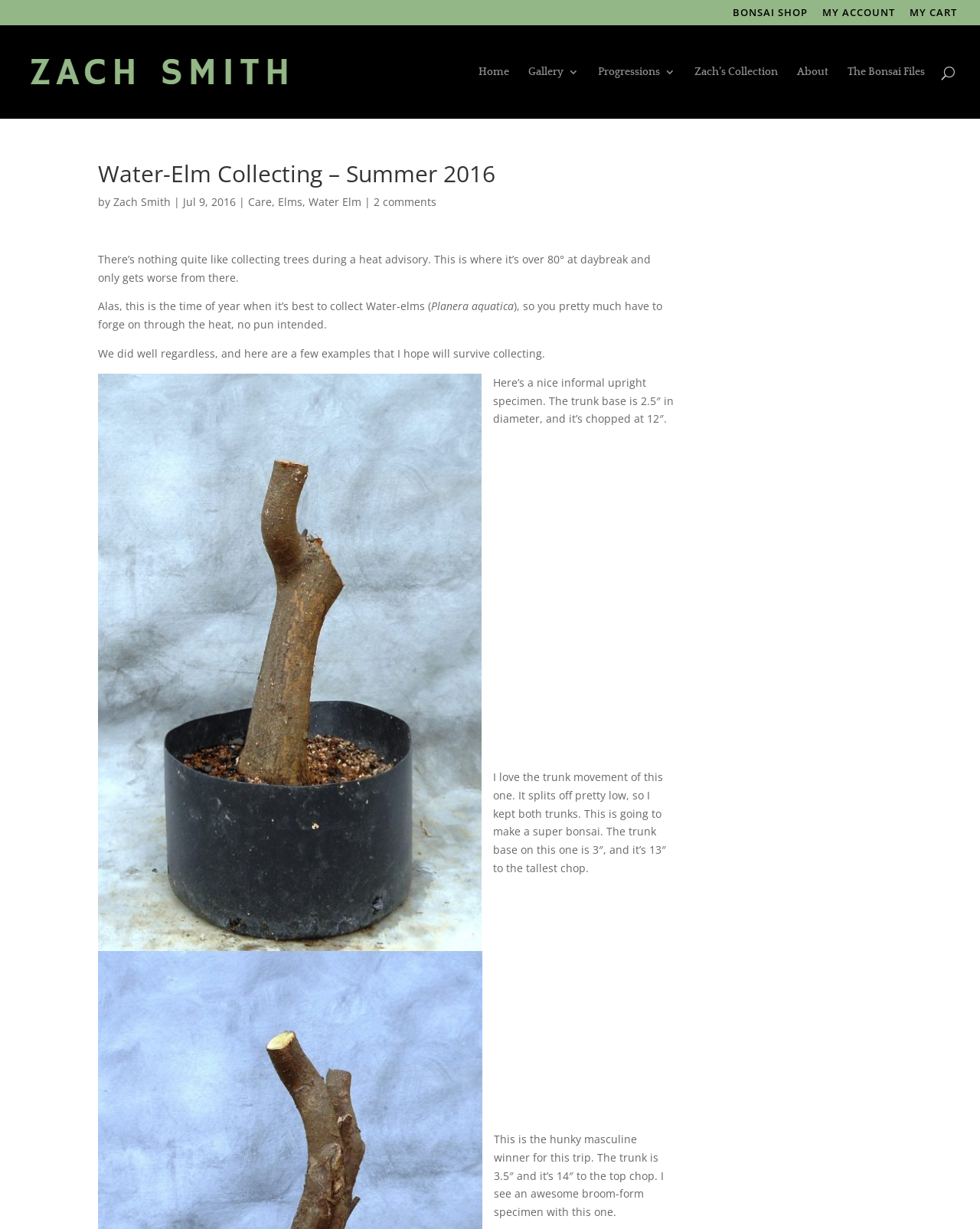Please answer the following question using a single word or phrase: 
What is the name of the bonsai shop?

Bonsai South